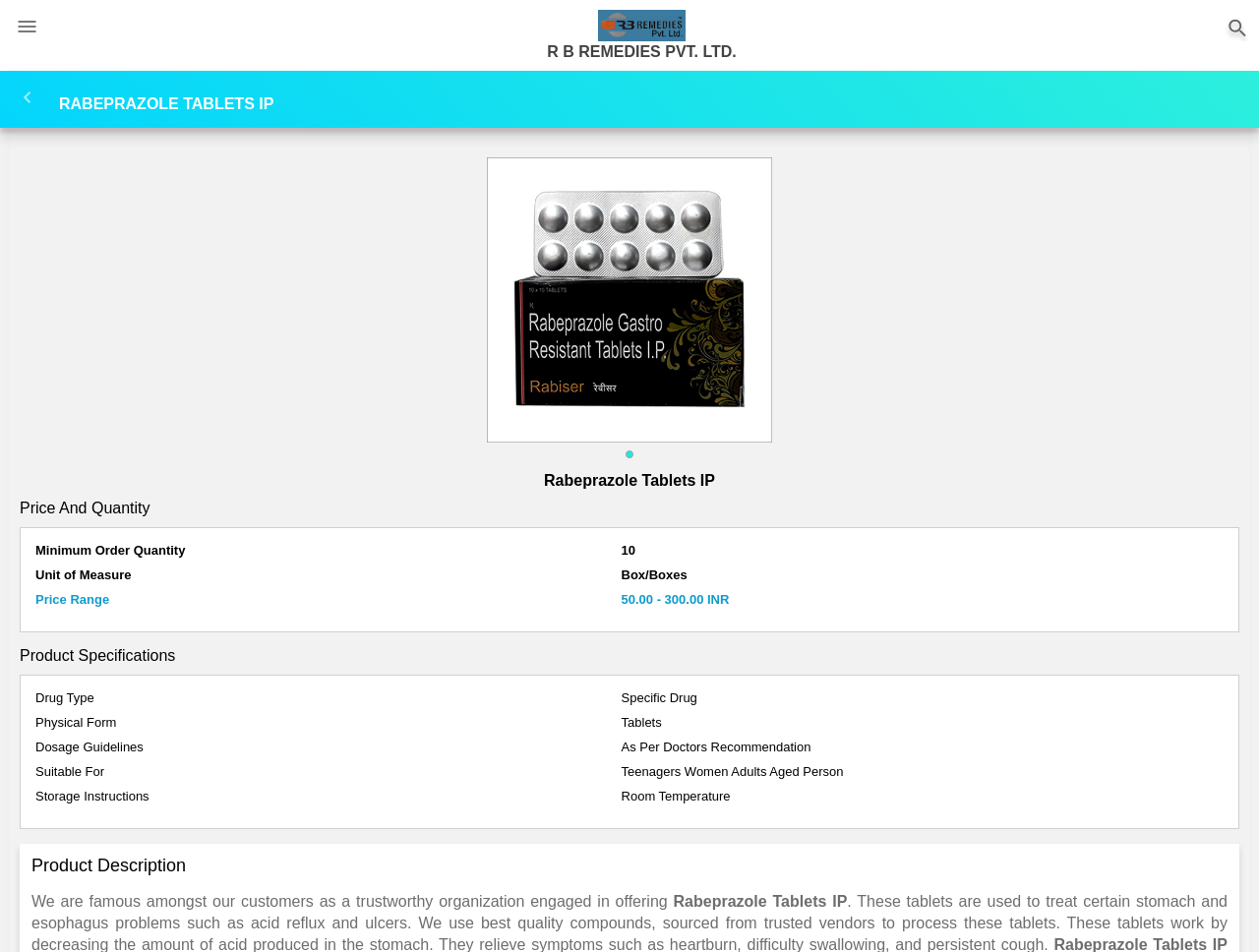What is the price range of Rabeprazole Tablets IP? Look at the image and give a one-word or short phrase answer.

50.00 - 300.00 INR